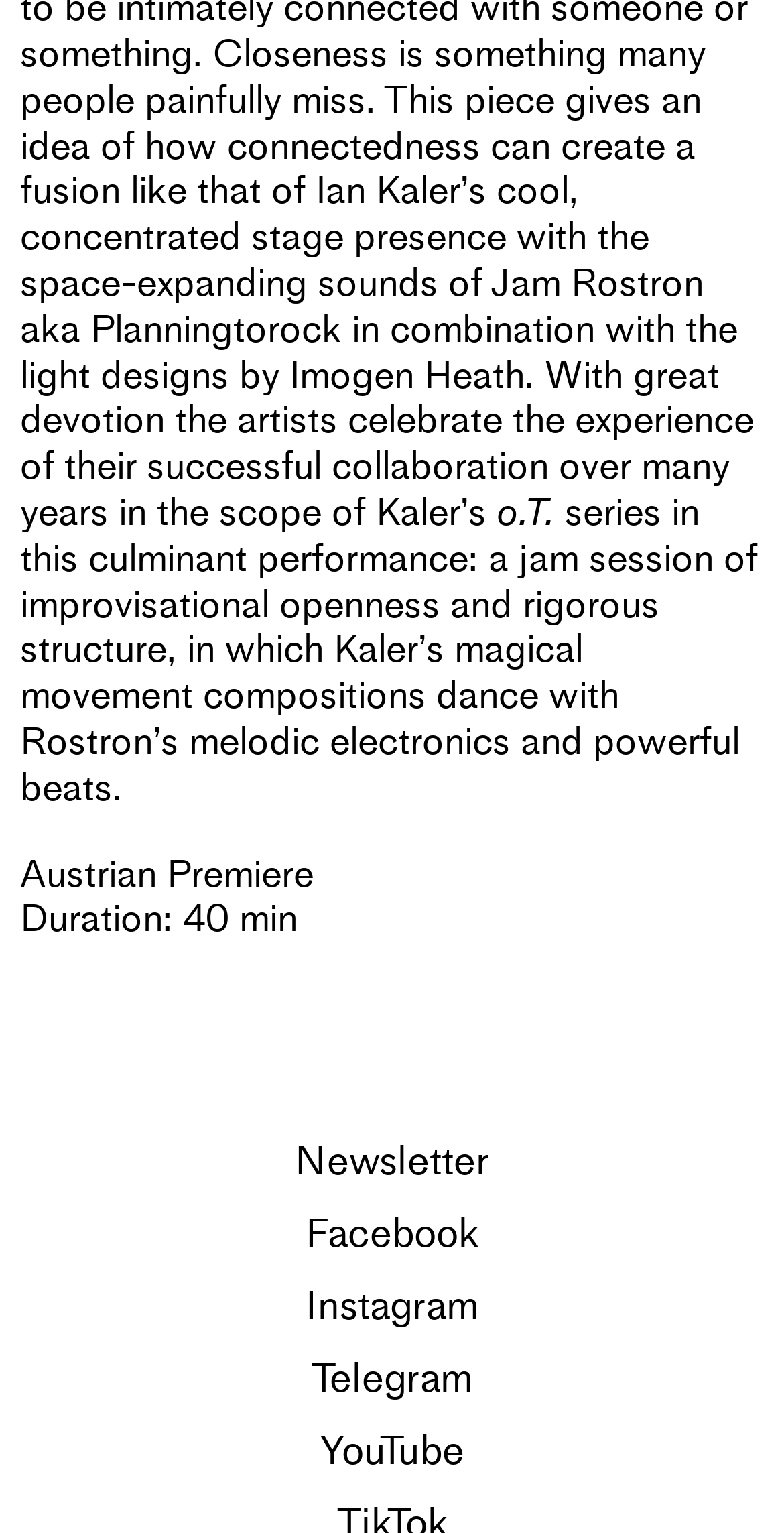Locate the bounding box coordinates of the element that should be clicked to execute the following instruction: "View the image of SVB Private logo".

None